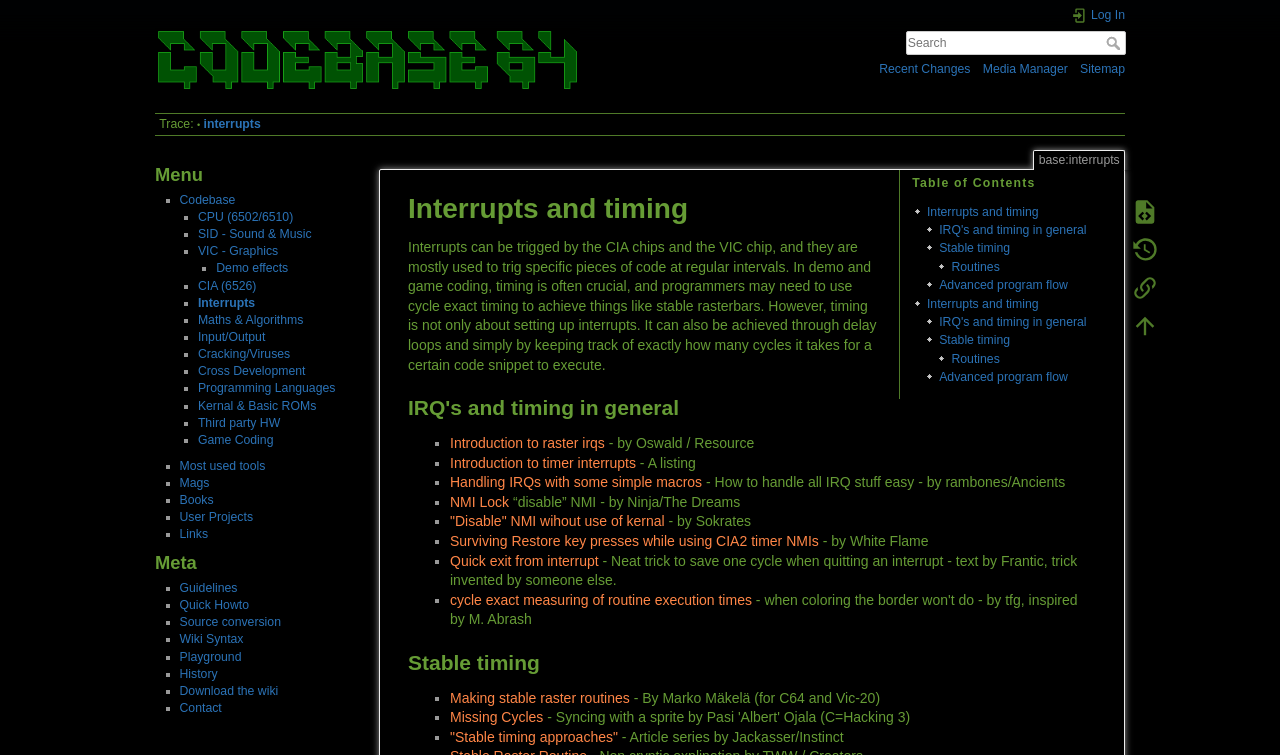Find the bounding box coordinates for the area that should be clicked to accomplish the instruction: "Explore the Codebase".

[0.14, 0.255, 0.184, 0.274]